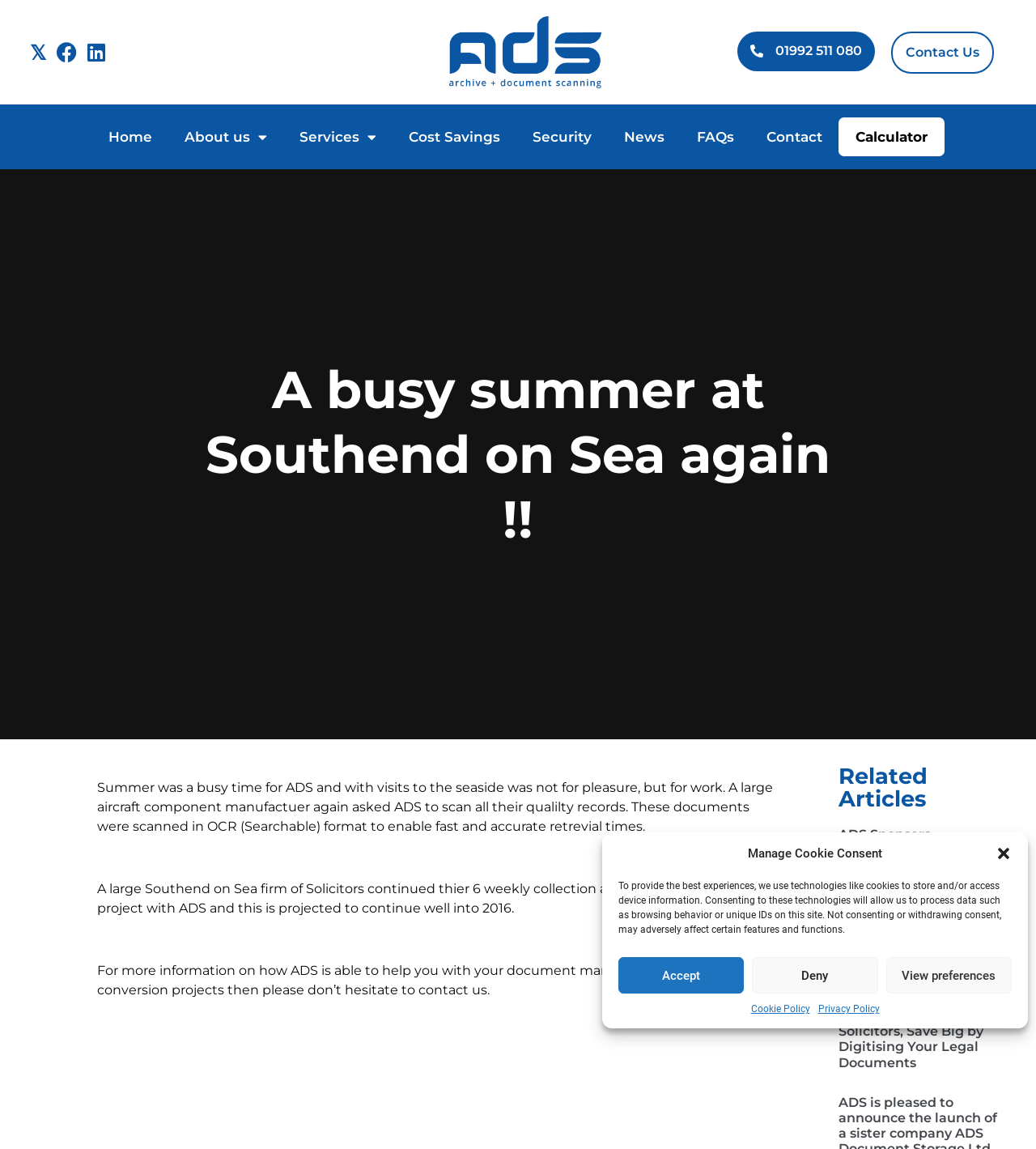Bounding box coordinates are specified in the format (top-left x, top-left y, bottom-right x, bottom-right y). All values are floating point numbers bounded between 0 and 1. Please provide the bounding box coordinate of the region this sentence describes: 01992 511 080

[0.712, 0.027, 0.845, 0.062]